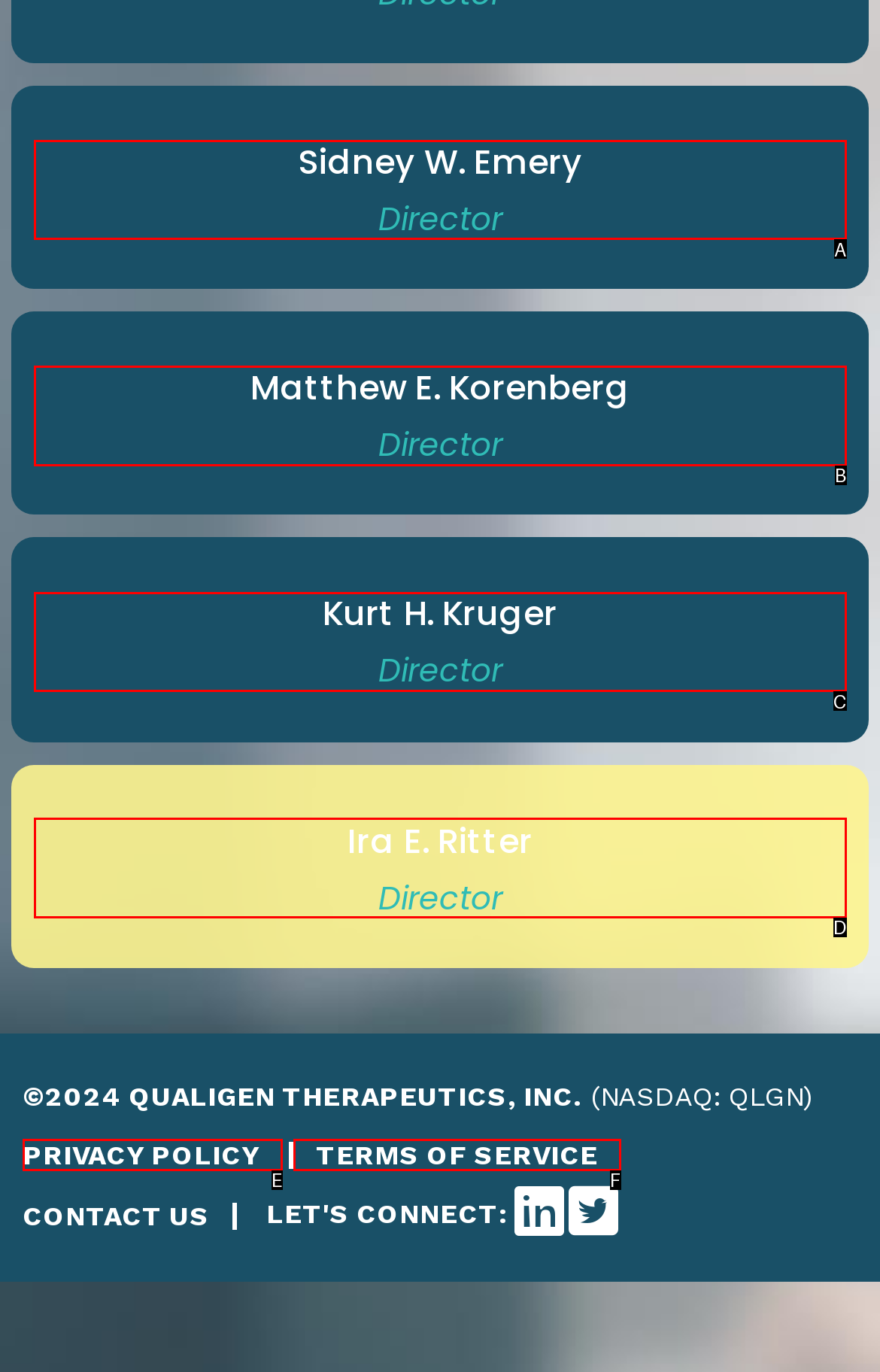Please determine which option aligns with the description: Sidney W. EmeryDirector. Respond with the option’s letter directly from the available choices.

A